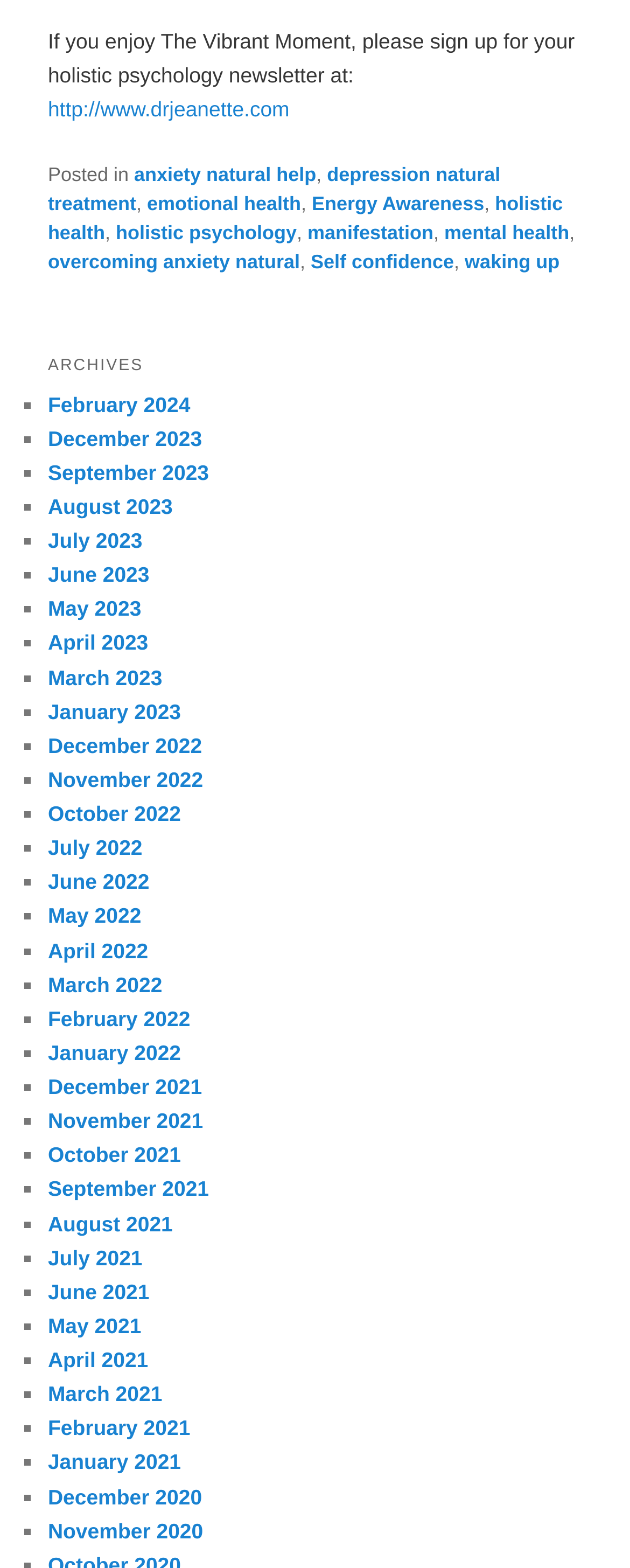Analyze the image and answer the question with as much detail as possible: 
What is the topic of the latest article?

The webpage does not provide a clear title or topic of the latest article. However, it provides a list of archives with links to different months and years, but it does not specify the topic of the latest article.